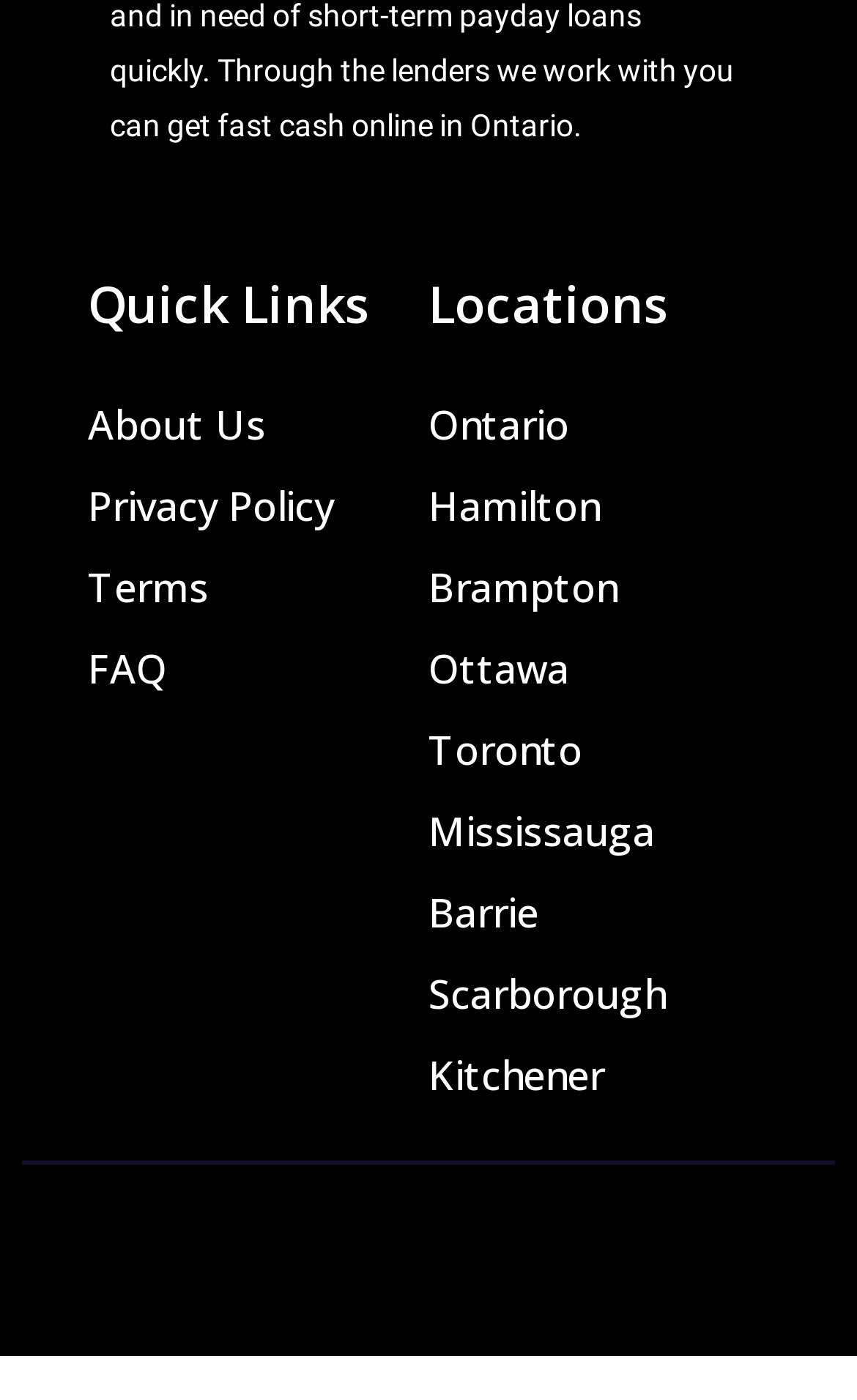Find the bounding box coordinates of the area that needs to be clicked in order to achieve the following instruction: "Check FAQ". The coordinates should be specified as four float numbers between 0 and 1, i.e., [left, top, right, bottom].

[0.103, 0.448, 0.39, 0.506]